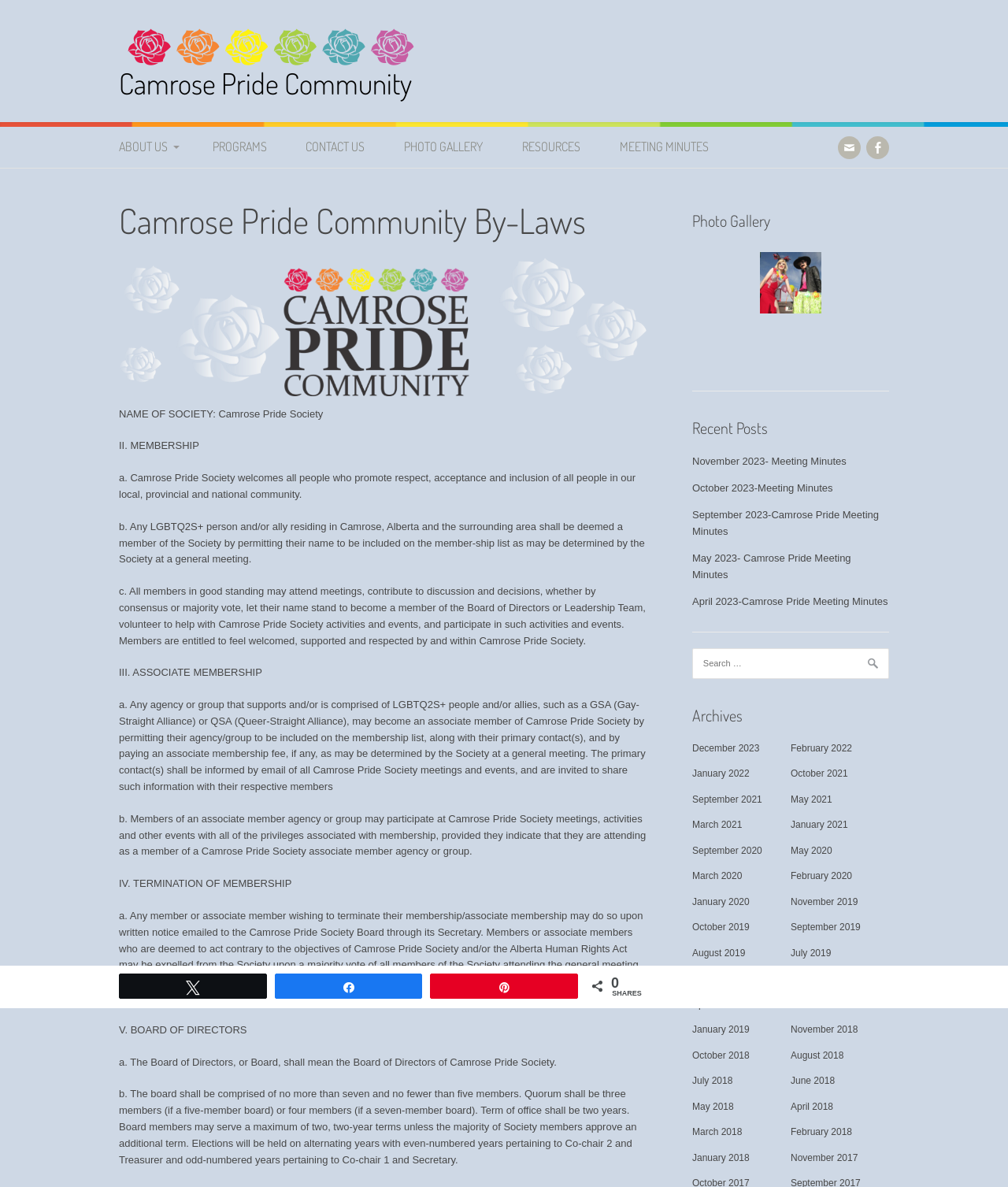Find the bounding box coordinates of the area to click in order to follow the instruction: "Click on ABOUT US".

[0.118, 0.106, 0.19, 0.142]